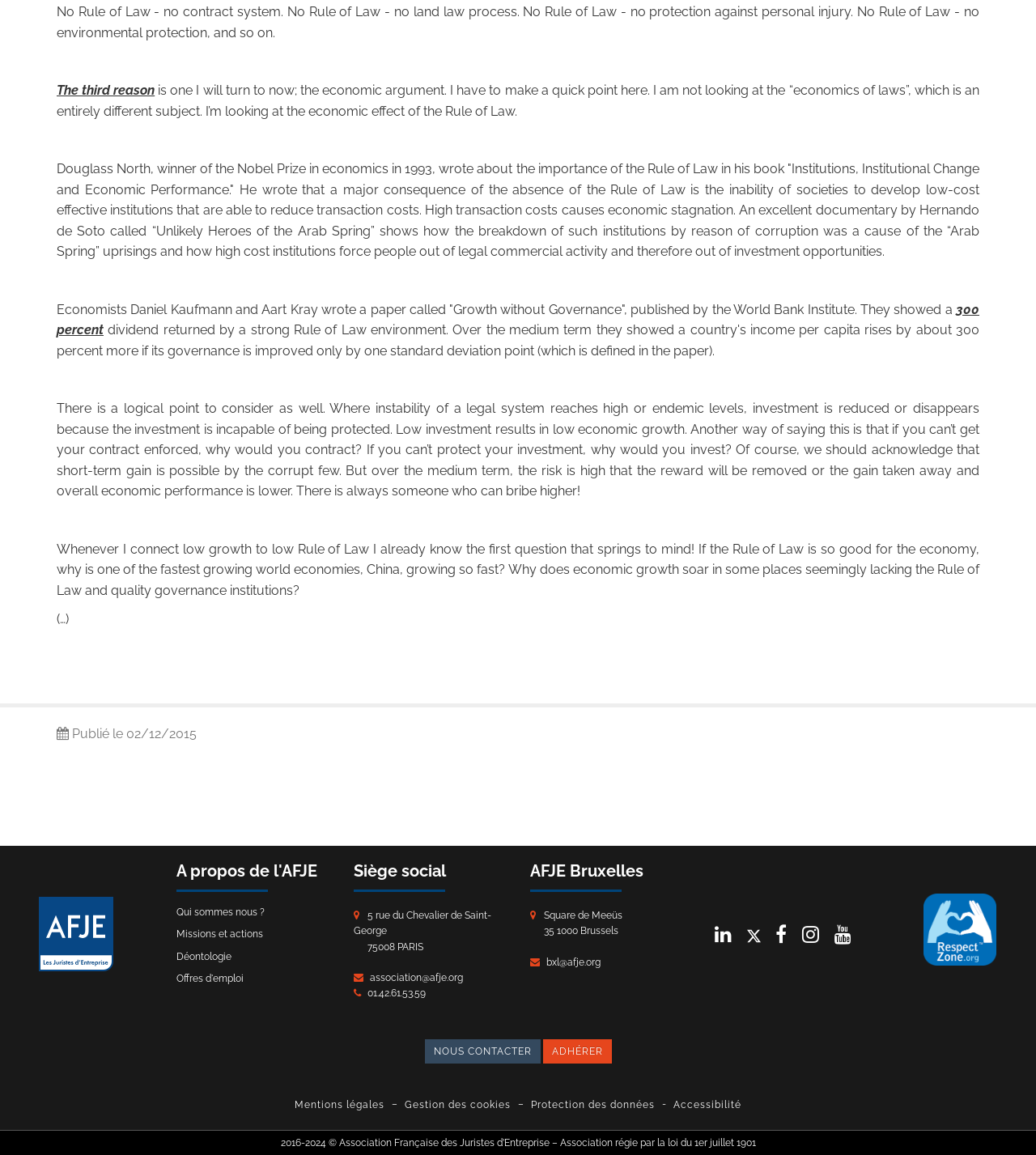Answer the question using only one word or a concise phrase: What is the address of the AFJE in Paris?

5 rue du Chevalier de Saint-George, 75008 PARIS